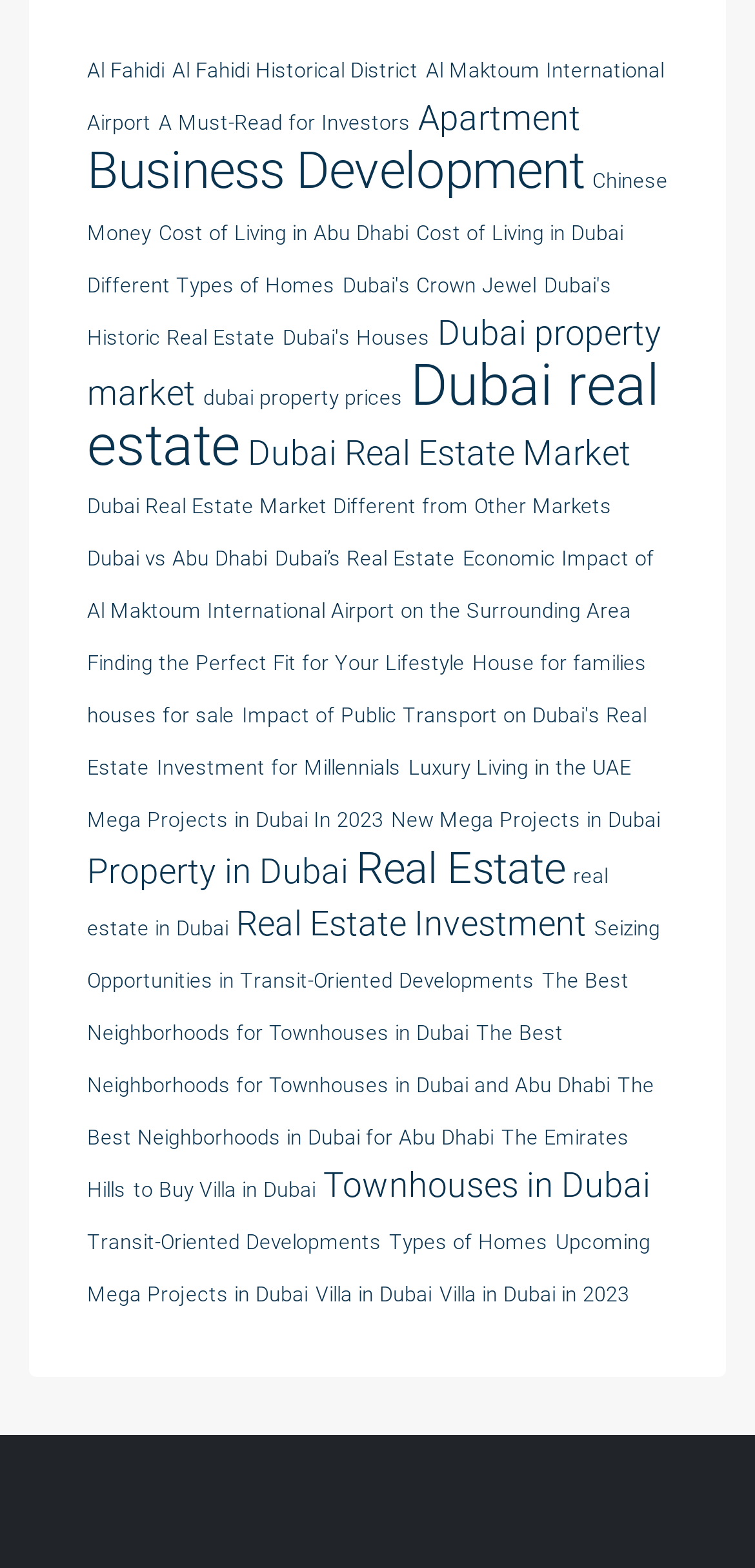What is the topic of the webpage?
Make sure to answer the question with a detailed and comprehensive explanation.

Based on the content of the links on the webpage, it appears that the topic of the webpage is related to Dubai real estate, including properties, market trends, and investment opportunities.